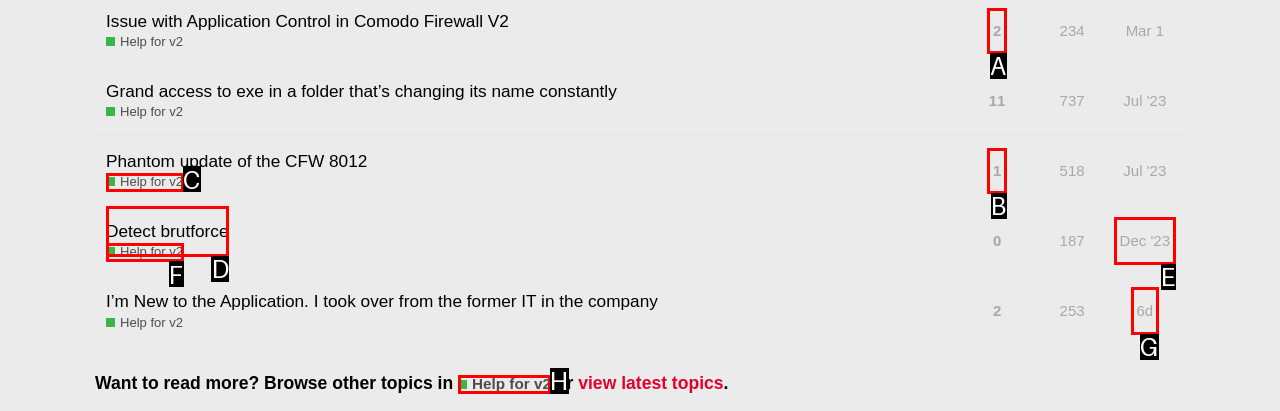Decide which letter you need to select to fulfill the task: Browse other topics in 'Help for v2'
Answer with the letter that matches the correct option directly.

H